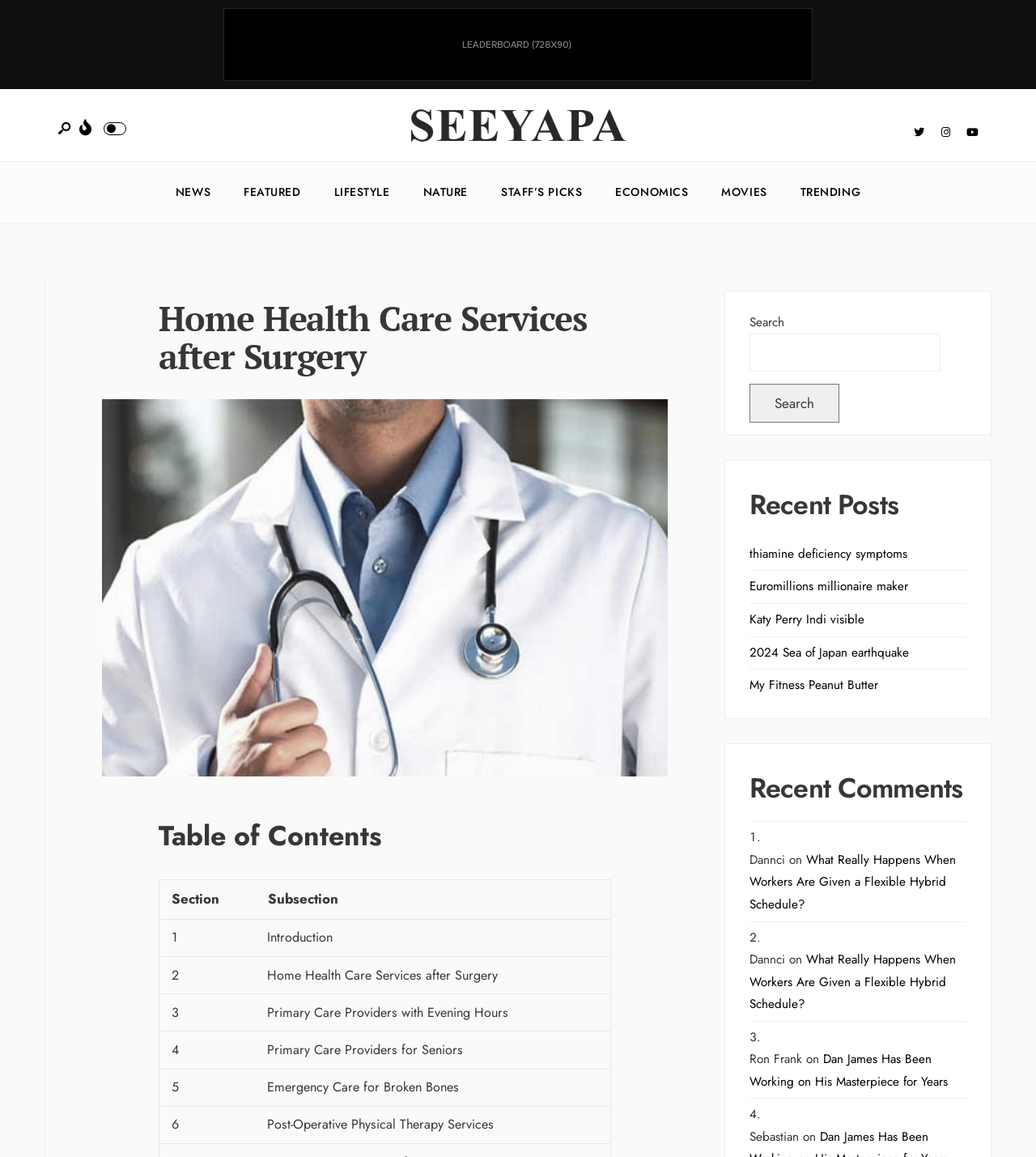Provide your answer to the question using just one word or phrase: What is the main topic of the webpage?

Health Care Services